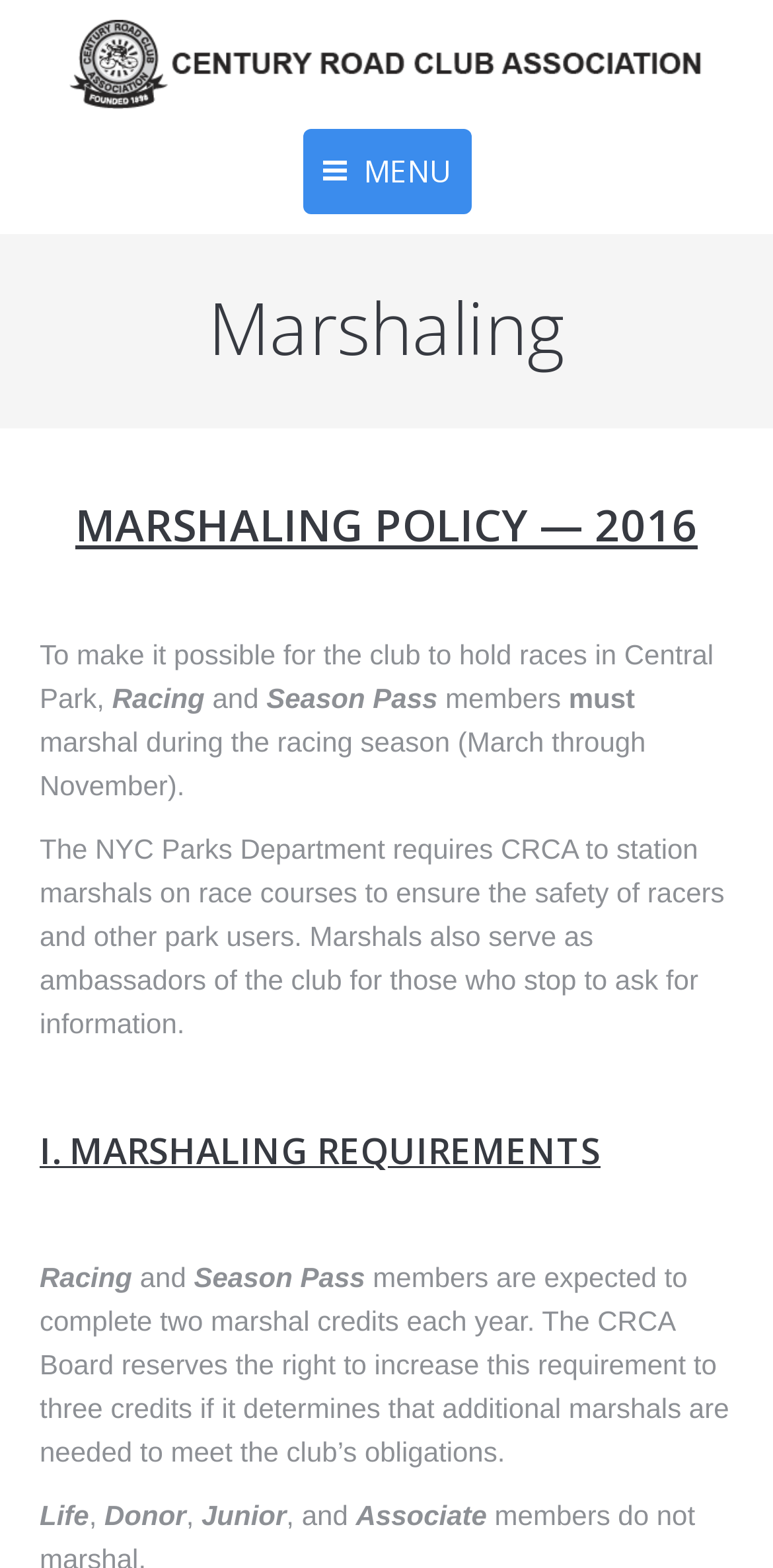Summarize the webpage with a detailed and informative caption.

The webpage is about the Marshaling Policy of the Century Road Club Association. At the top, there is a logo of the club, an image with the text "Century Road Club Association". Below the logo, there is a menu bar with 11 links: "MENU", "Home", "About", "Racing", "Coaching", "Members", "Development Foundation", "Photography", "Calendar", "Contact", and "Sponsors". 

The main content of the webpage is divided into sections. The first section is headed by "Marshaling" and "MARSHALING POLICY — 2016". The policy explains that to hold races in Central Park, Racing and Season Pass members must marshal during the racing season. The NYC Parks Department requires CRCA to station marshals on race courses to ensure safety and marshals also serve as ambassadors of the club.

The second section is headed by "I. MARSHALING REQUIREMENTS". It explains that Racing and Season Pass members are expected to complete two marshal credits each year, and the CRCA Board reserves the right to increase this requirement to three credits if needed.

At the bottom of the page, there are four types of membership mentioned: Life, Donor, Junior, and Associate. There is also an empty link at the bottom right corner of the page.